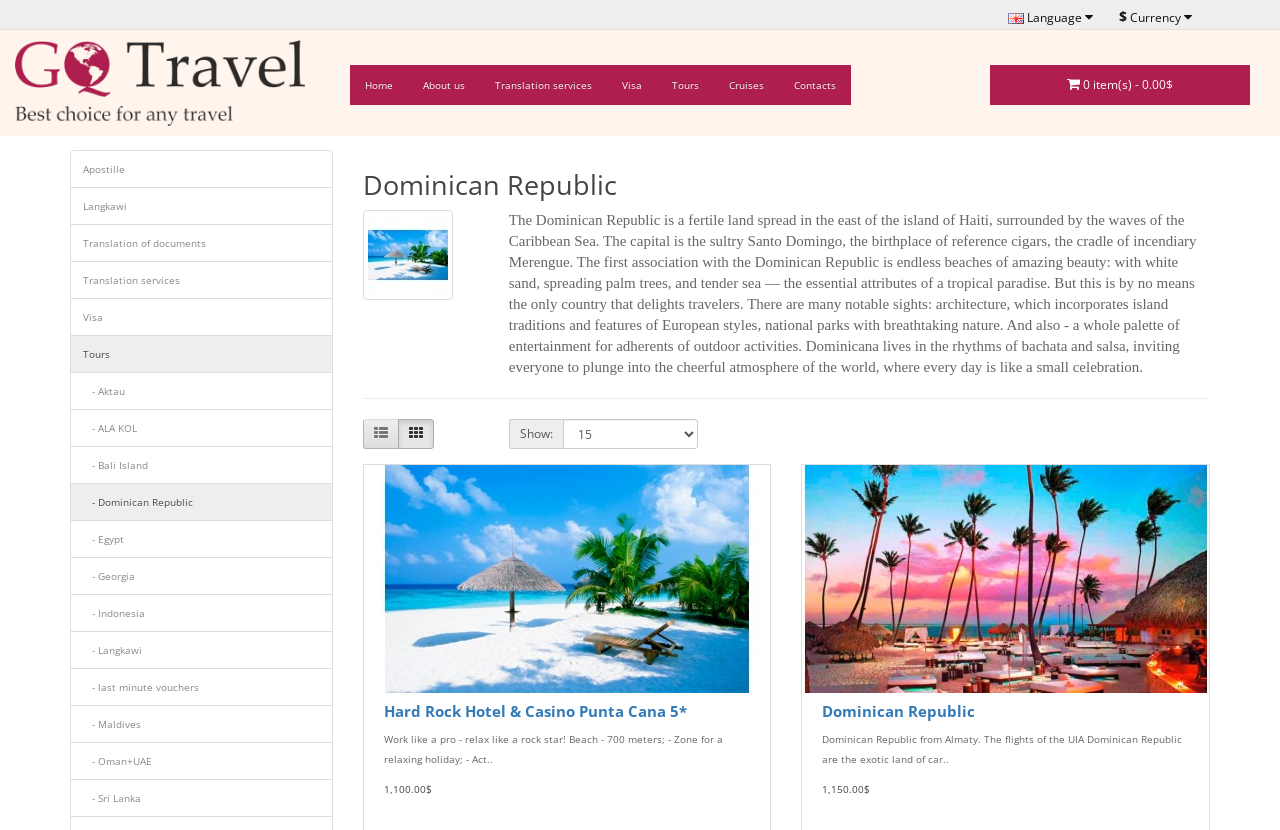Answer the question below in one word or phrase:
What is the country being described?

Dominican Republic